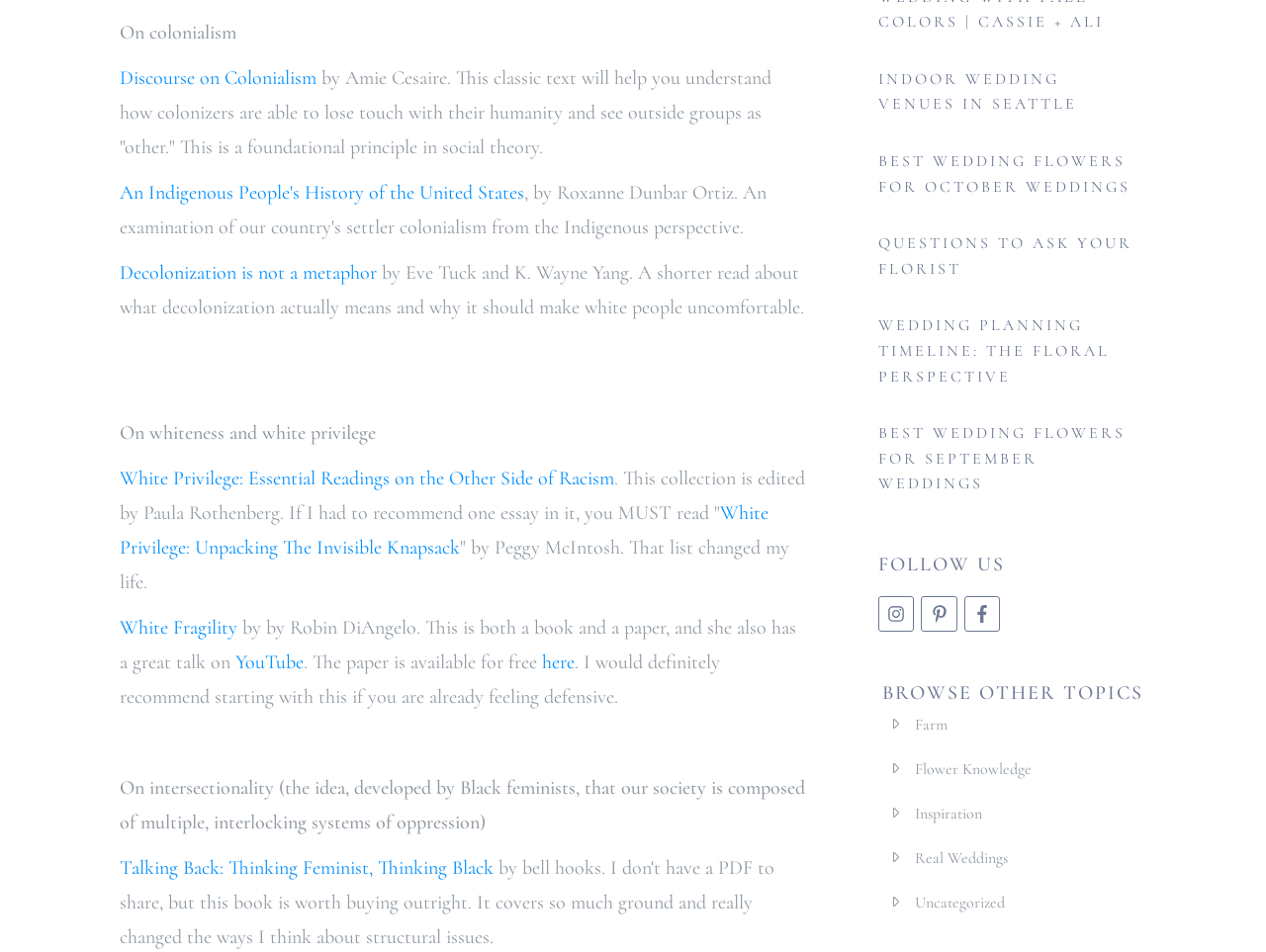What is the purpose of the links under 'FOLLOW US'?
Based on the image, give a one-word or short phrase answer.

To follow the website on social media